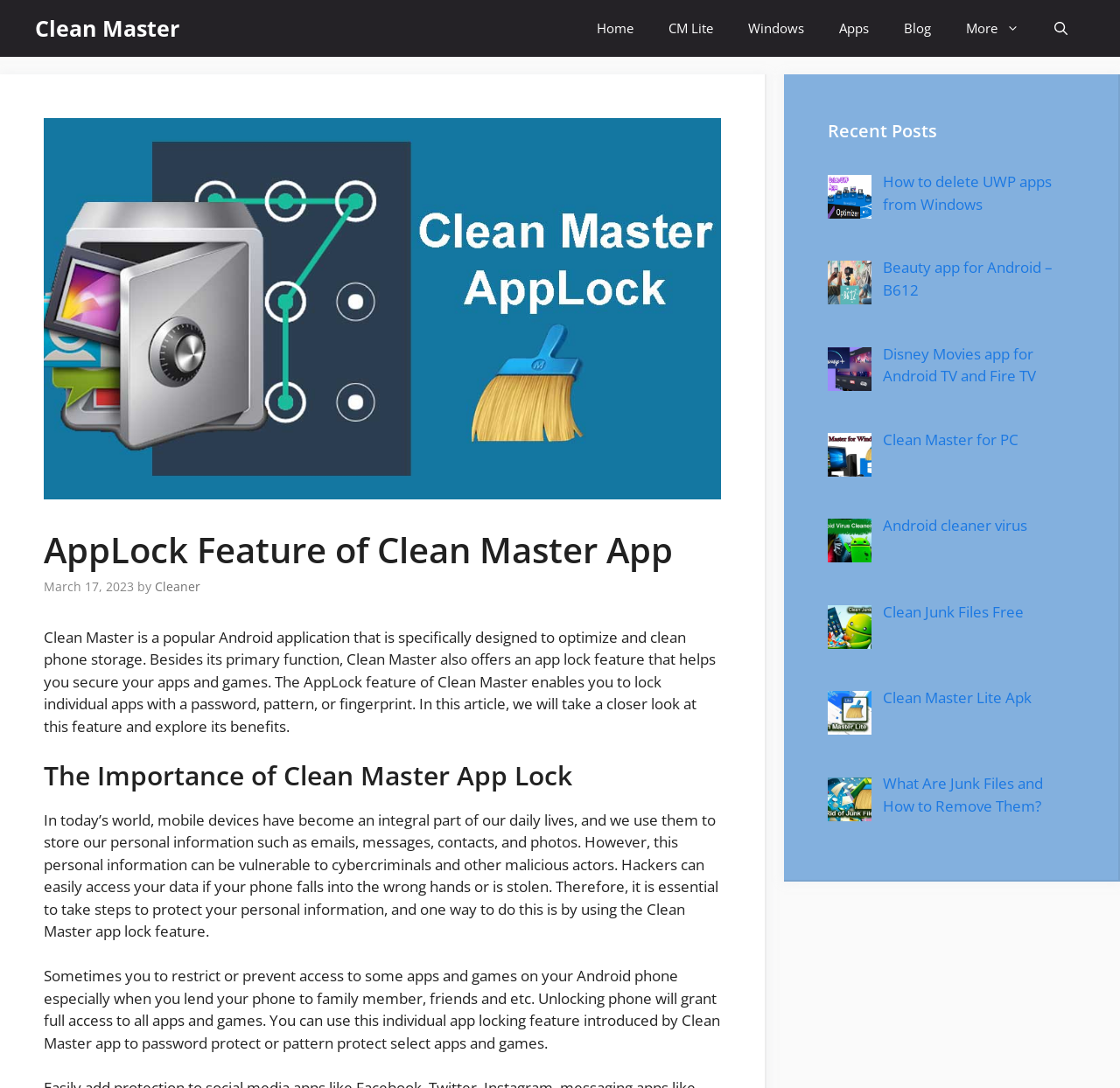Identify the title of the webpage and provide its text content.

AppLock Feature of Clean Master App